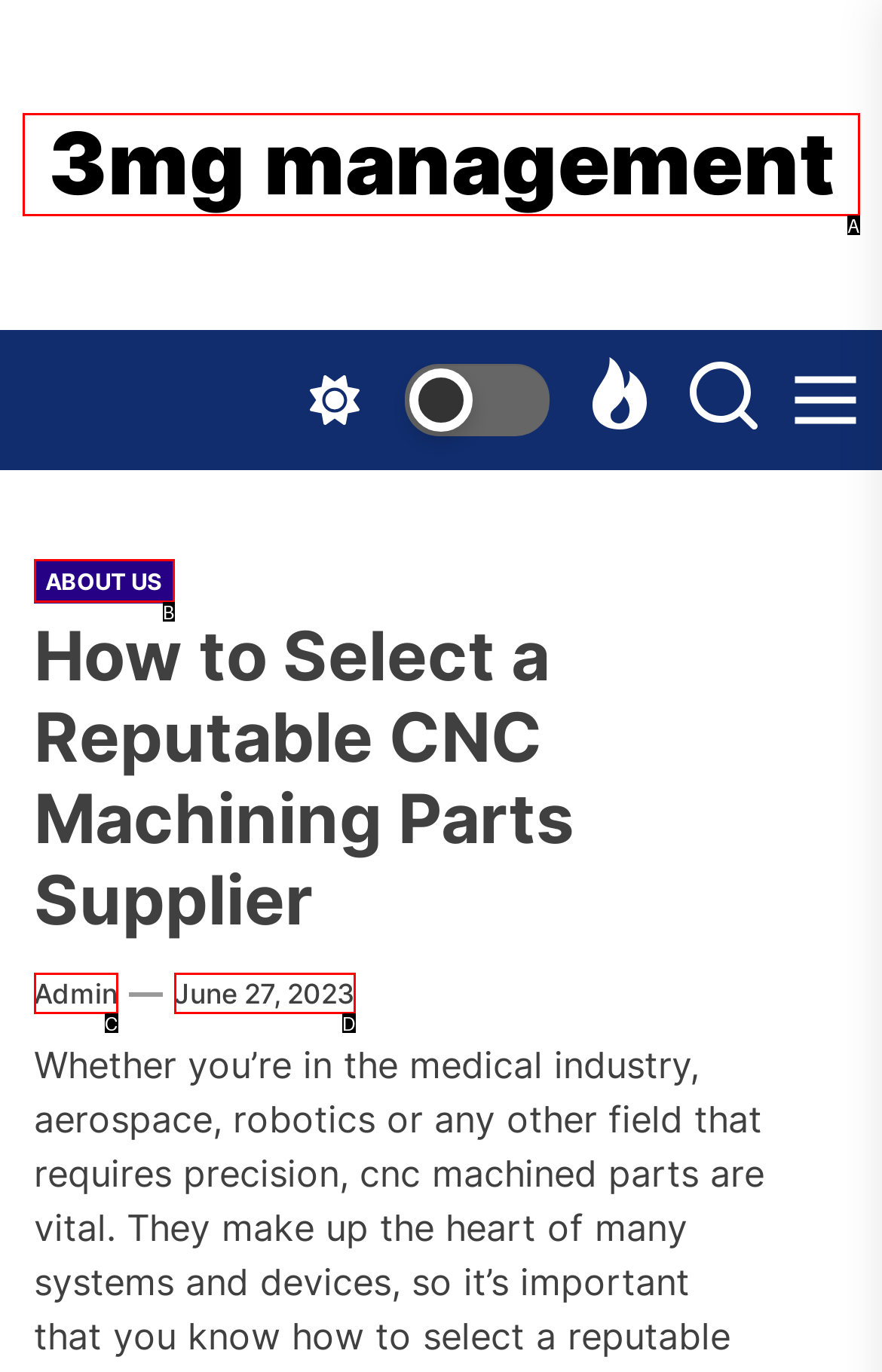Using the provided description: Admin, select the most fitting option and return its letter directly from the choices.

C